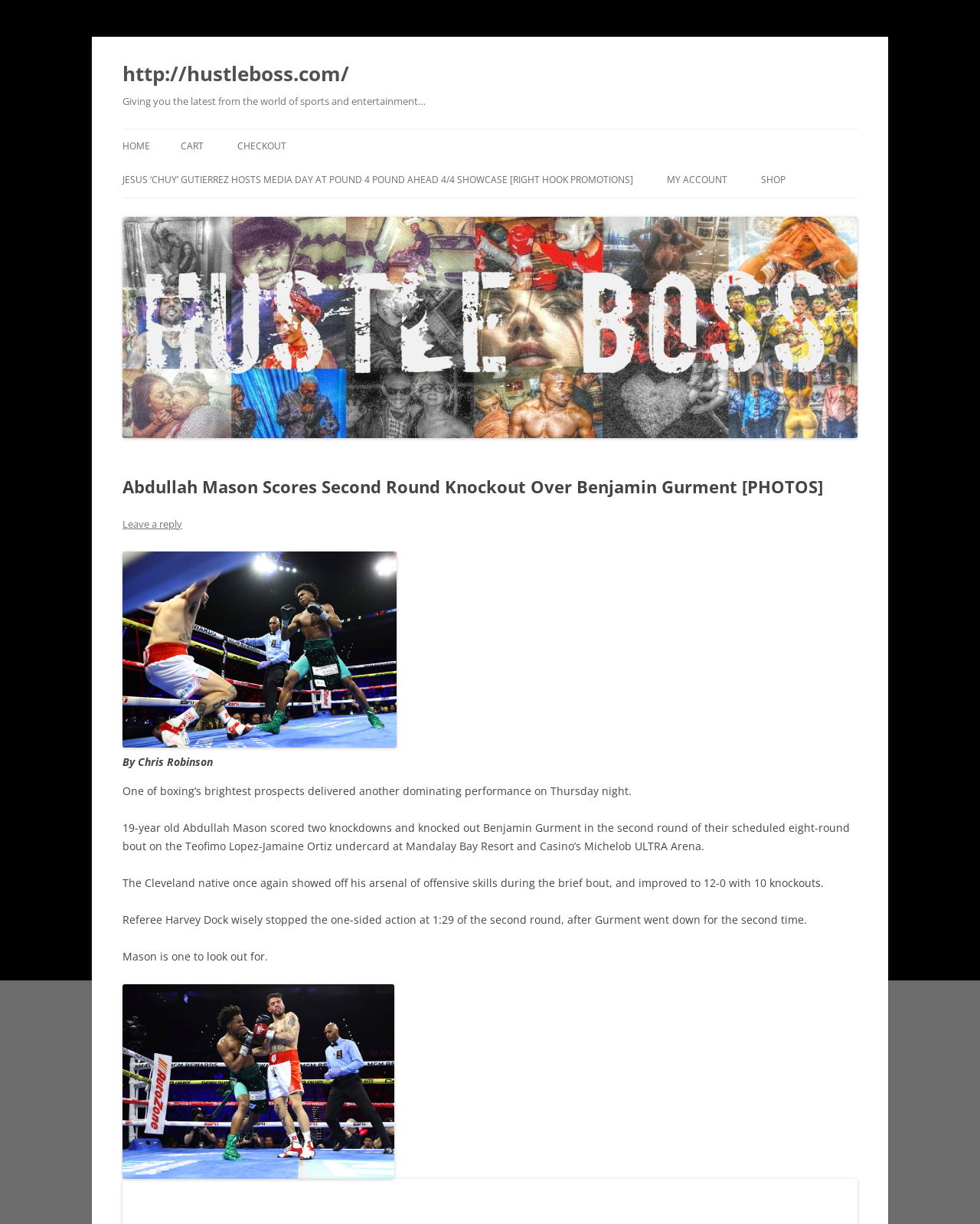Utilize the details in the image to give a detailed response to the question: Where did the boxing match take place?

I found the answer by reading the article content, which mentions the location of the boxing match as Mandalay Bay Resort and Casino’s Michelob ULTRA Arena.